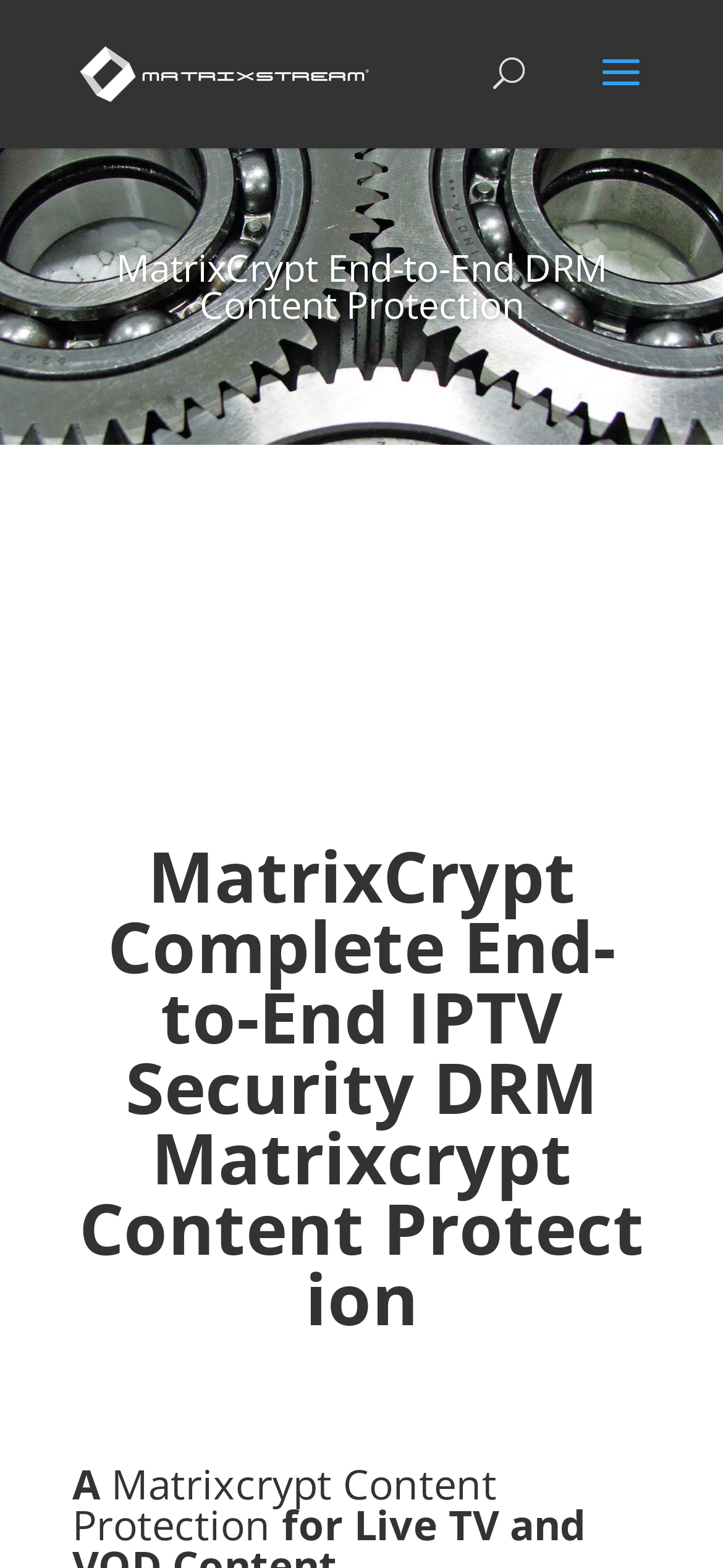Locate the UI element that matches the description alt="MatrixStream Technologies, Inc." in the webpage screenshot. Return the bounding box coordinates in the format (top-left x, top-left y, bottom-right x, bottom-right y), with values ranging from 0 to 1.

[0.11, 0.034, 0.51, 0.056]